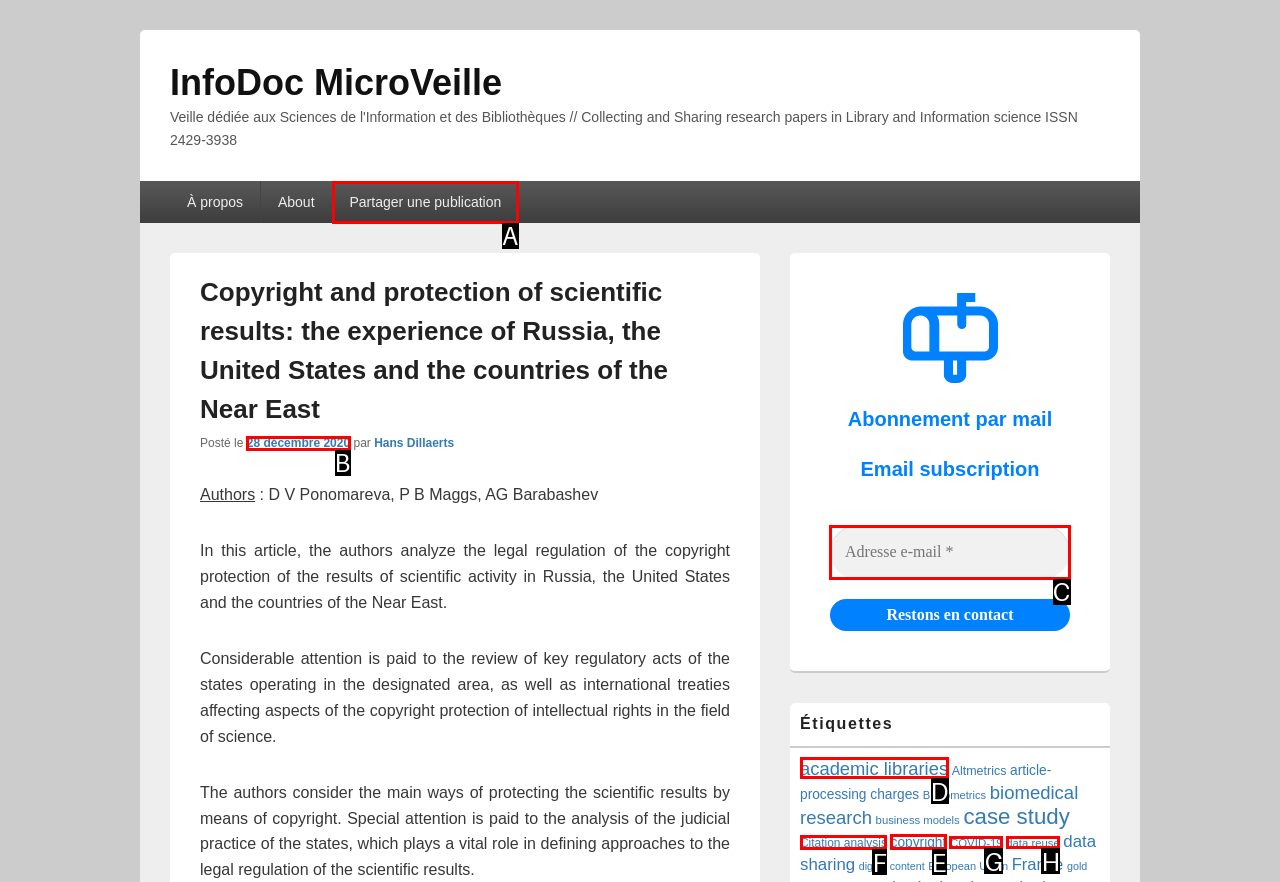Tell me which one HTML element you should click to complete the following task: Subscribe to the newsletter by entering an email address
Answer with the option's letter from the given choices directly.

C